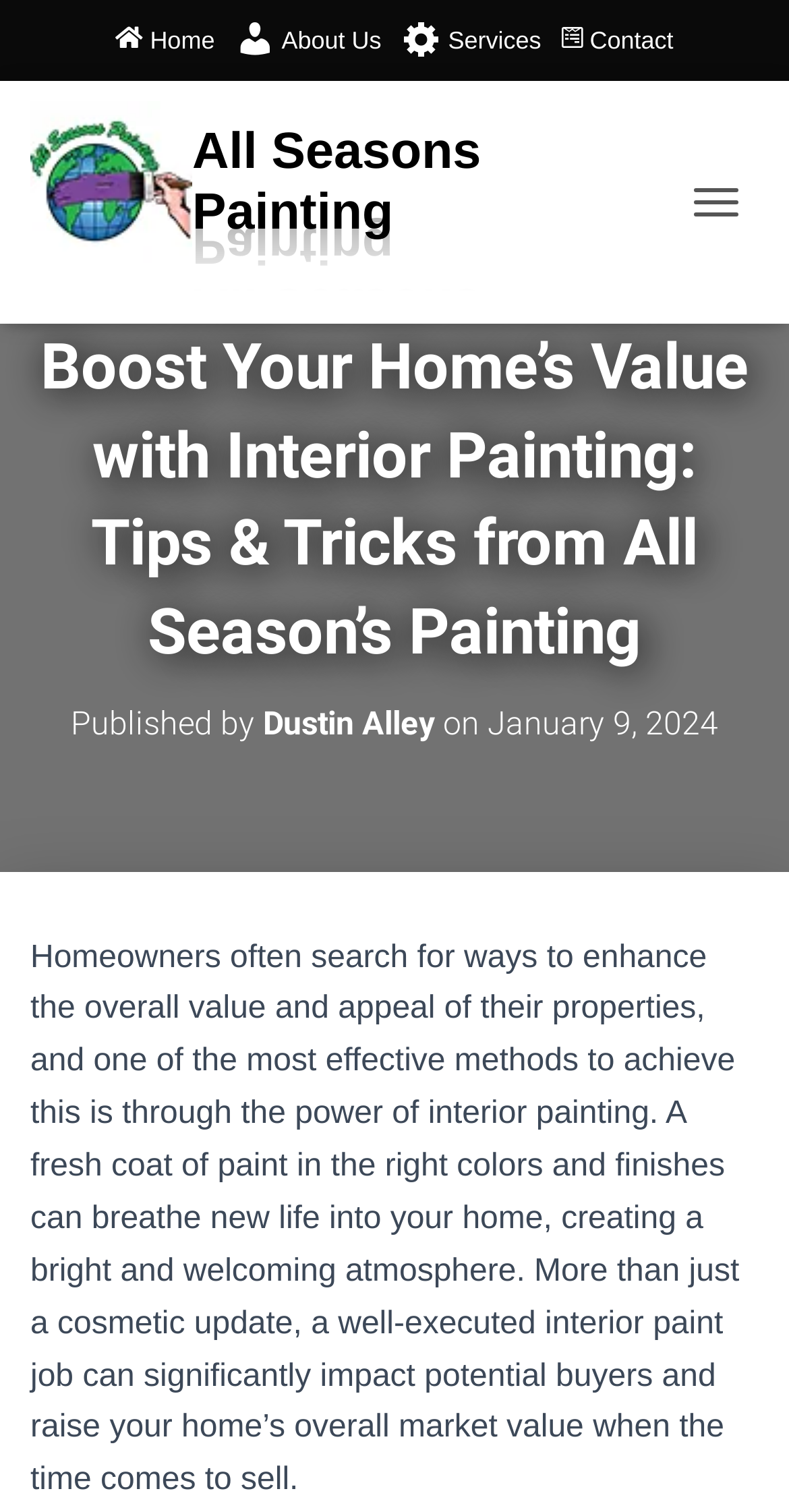Observe the image and answer the following question in detail: What is the benefit of a well-executed interior paint job?

I found the benefit by reading the StaticText element which states that a well-executed interior paint job can significantly impact potential buyers and raise your home's overall market value when the time comes to sell.